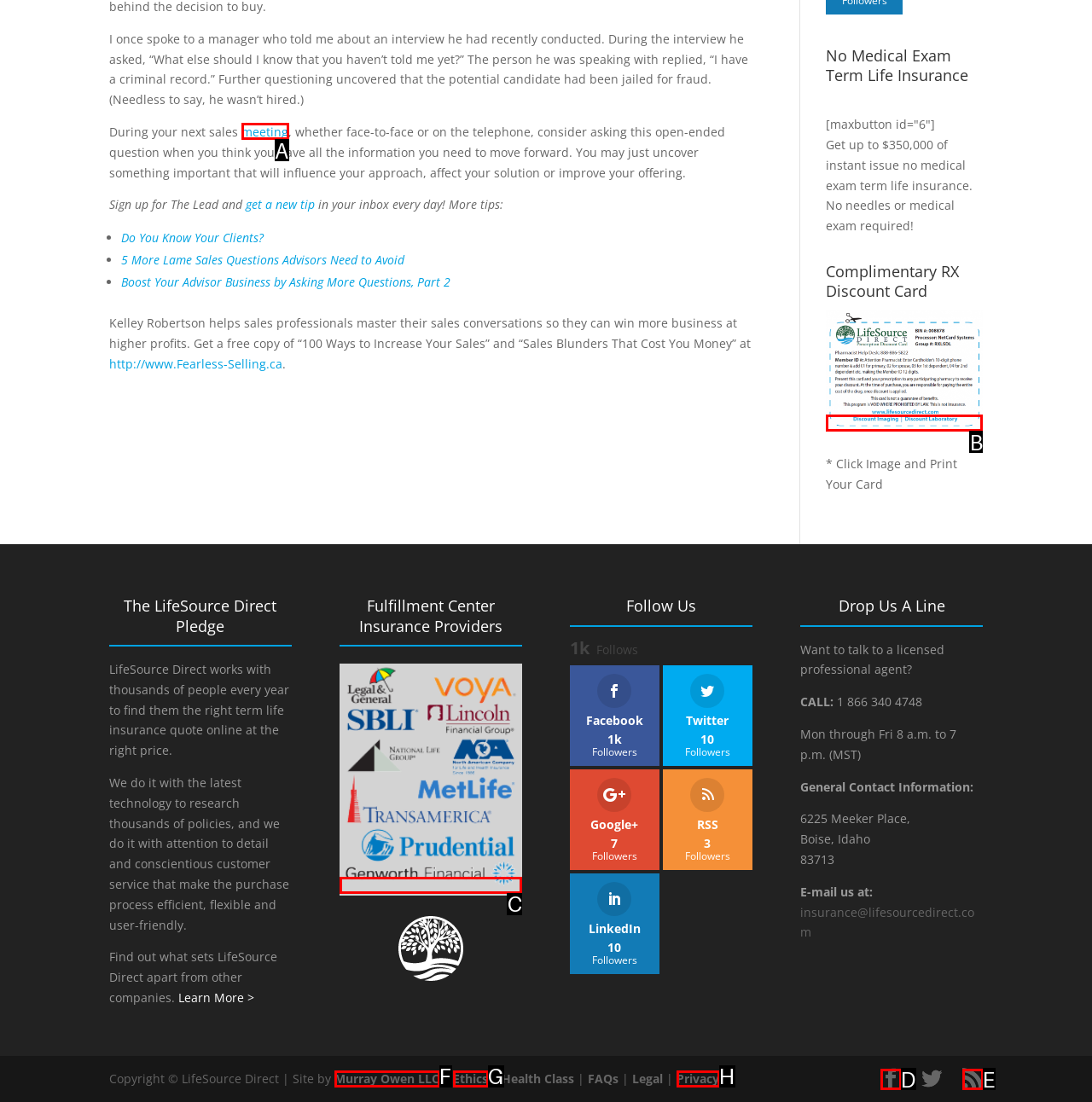Point out the option that aligns with the description: Facebook
Provide the letter of the corresponding choice directly.

D